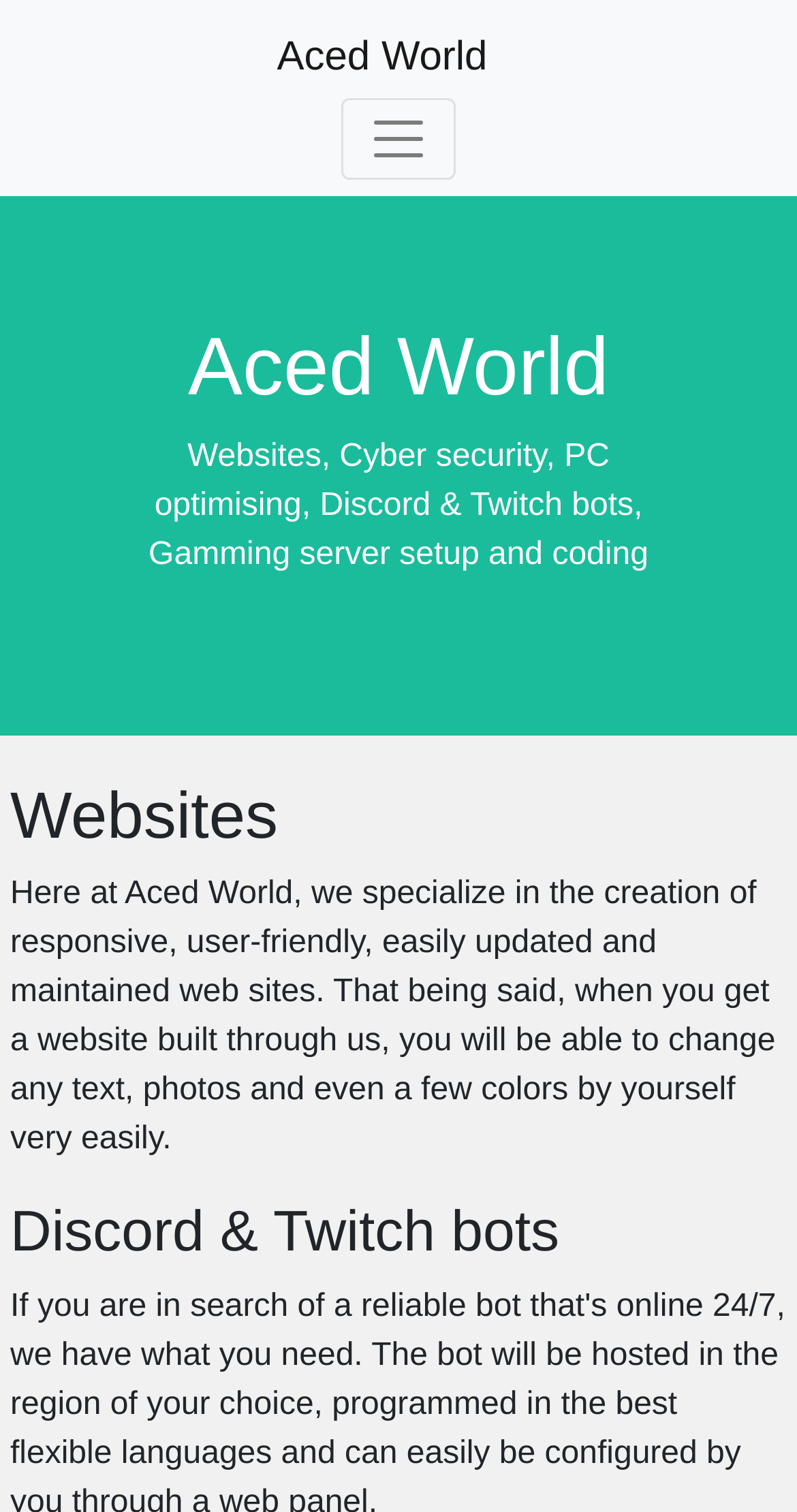Create an elaborate caption that covers all aspects of the webpage.

The webpage is titled "Aced World" and has a prominent link with the same name, located near the top center of the page. To the right of the link is a button labeled "Toggle navigation", which is not currently expanded. 

Below the link and button, there is a large heading that also reads "Aced World", taking up a significant portion of the page's width. 

Underneath the heading, there is a block of text that describes the services offered by Aced World, including website creation, cyber security, PC optimization, Discord and Twitch bots, and gaming server setup and coding.

Further down the page, there are three sections, each with its own heading. The first section is titled "Websites" and is located near the top left of the page. The section contains a paragraph of text that explains the features of the websites created by Aced World, including responsiveness, user-friendliness, and ease of maintenance.

The second section, not shown in the accessibility tree, is likely located below the "Websites" section. The third section is titled "Discord & Twitch bots" and is located near the bottom left of the page.